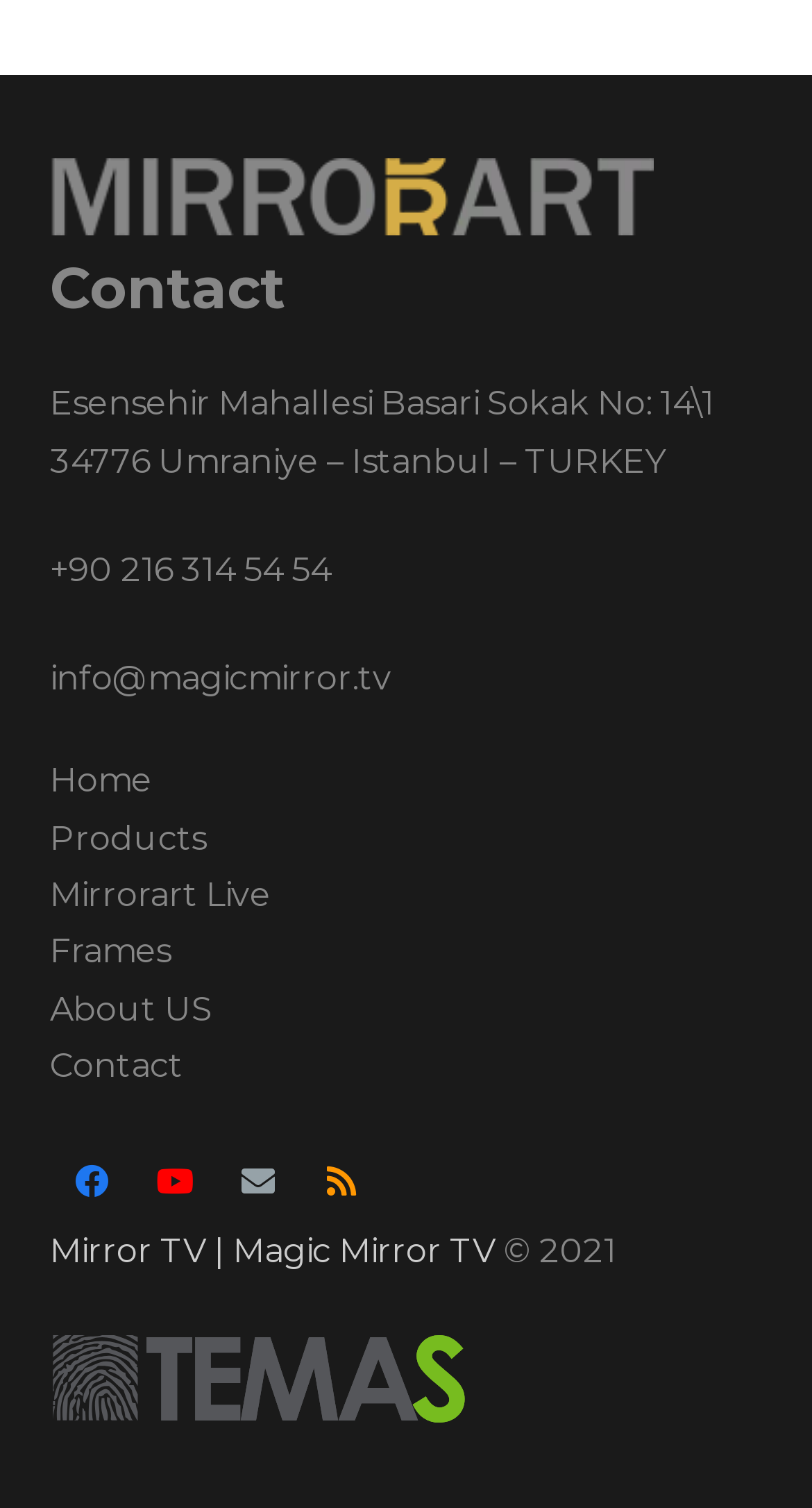Can you specify the bounding box coordinates for the region that should be clicked to fulfill this instruction: "view products".

[0.062, 0.542, 0.254, 0.568]